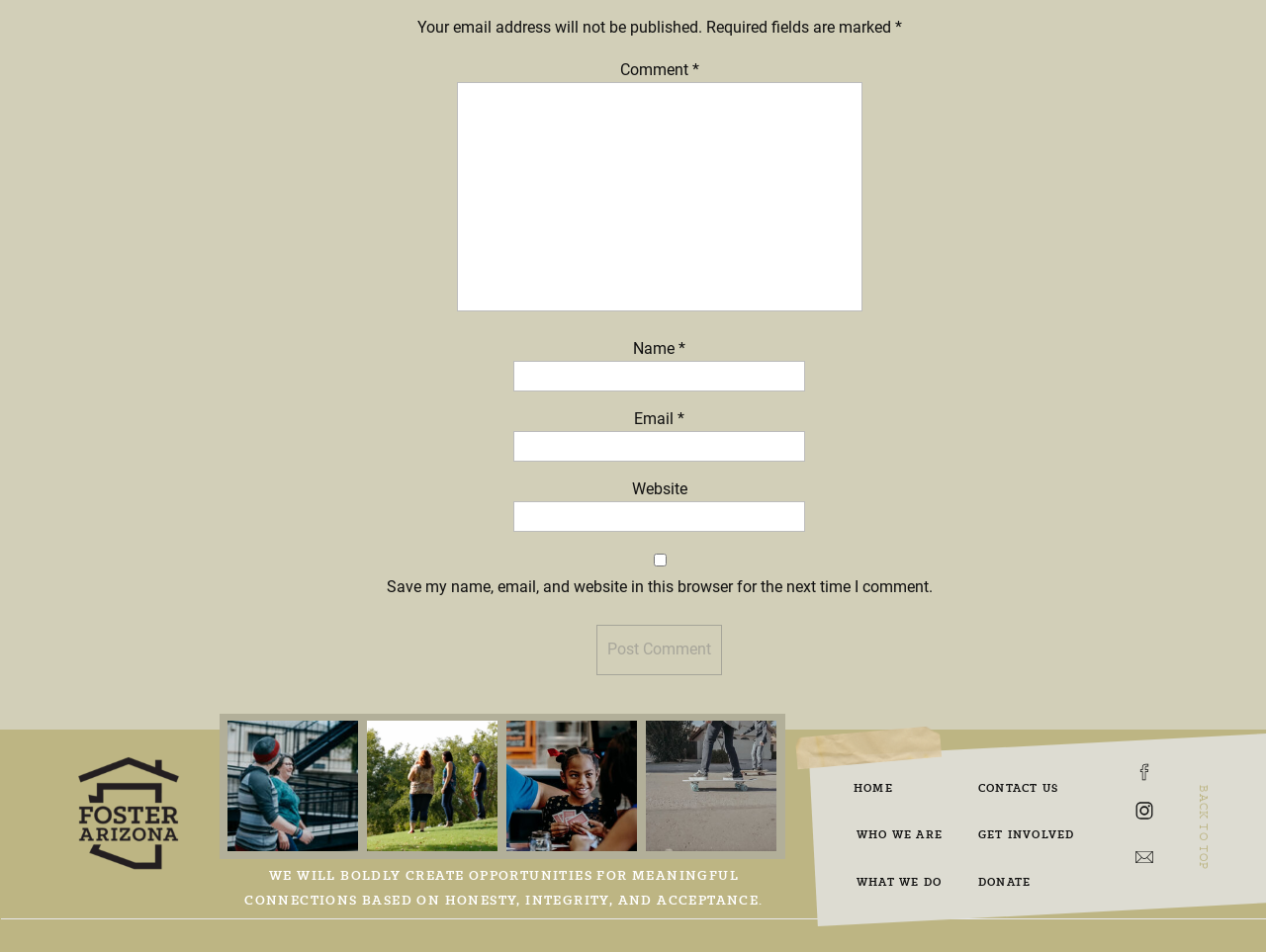How many required fields are there in the comment form?
Look at the screenshot and respond with one word or a short phrase.

3